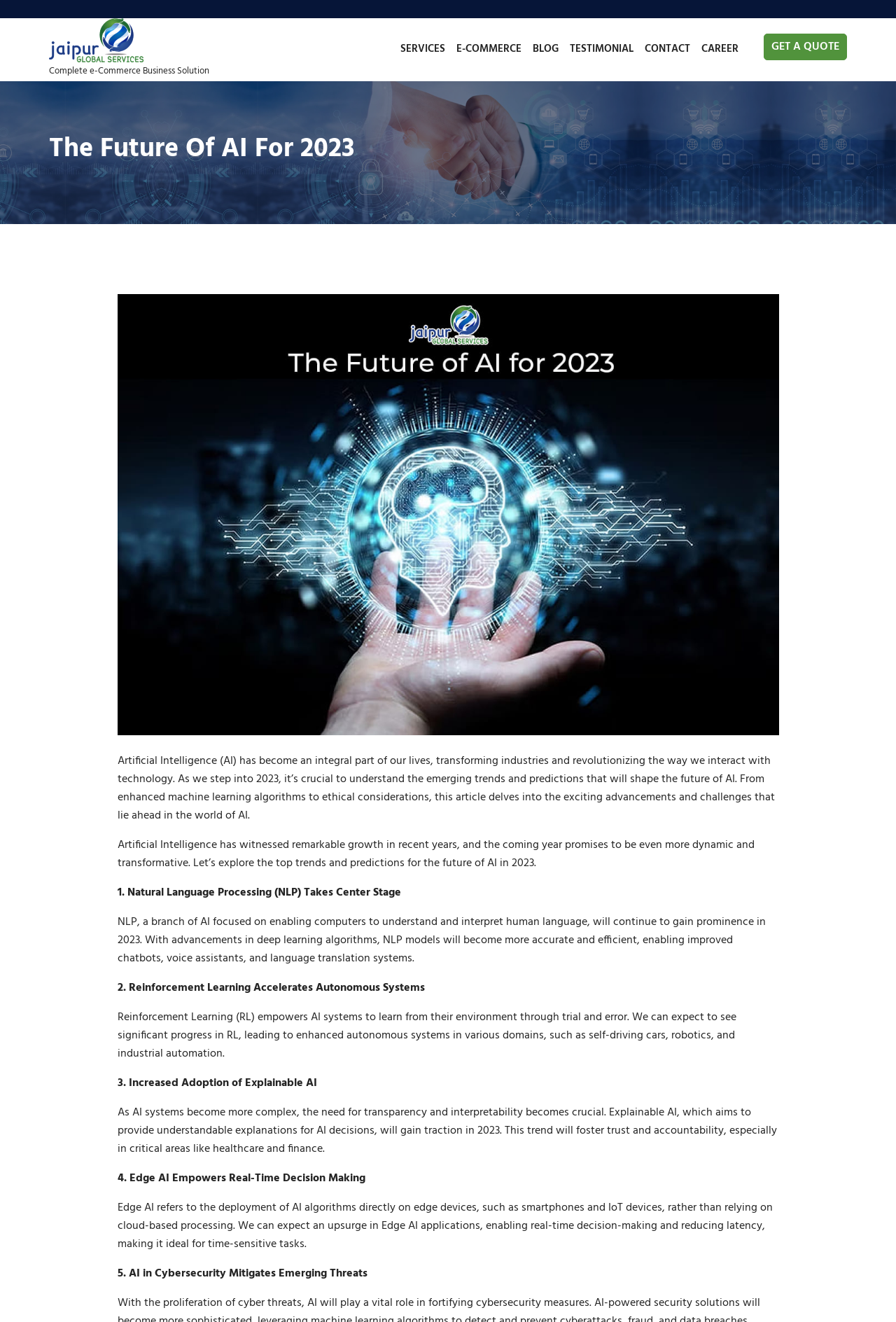What is the company name?
Look at the image and respond with a one-word or short-phrase answer.

JG SERVICES